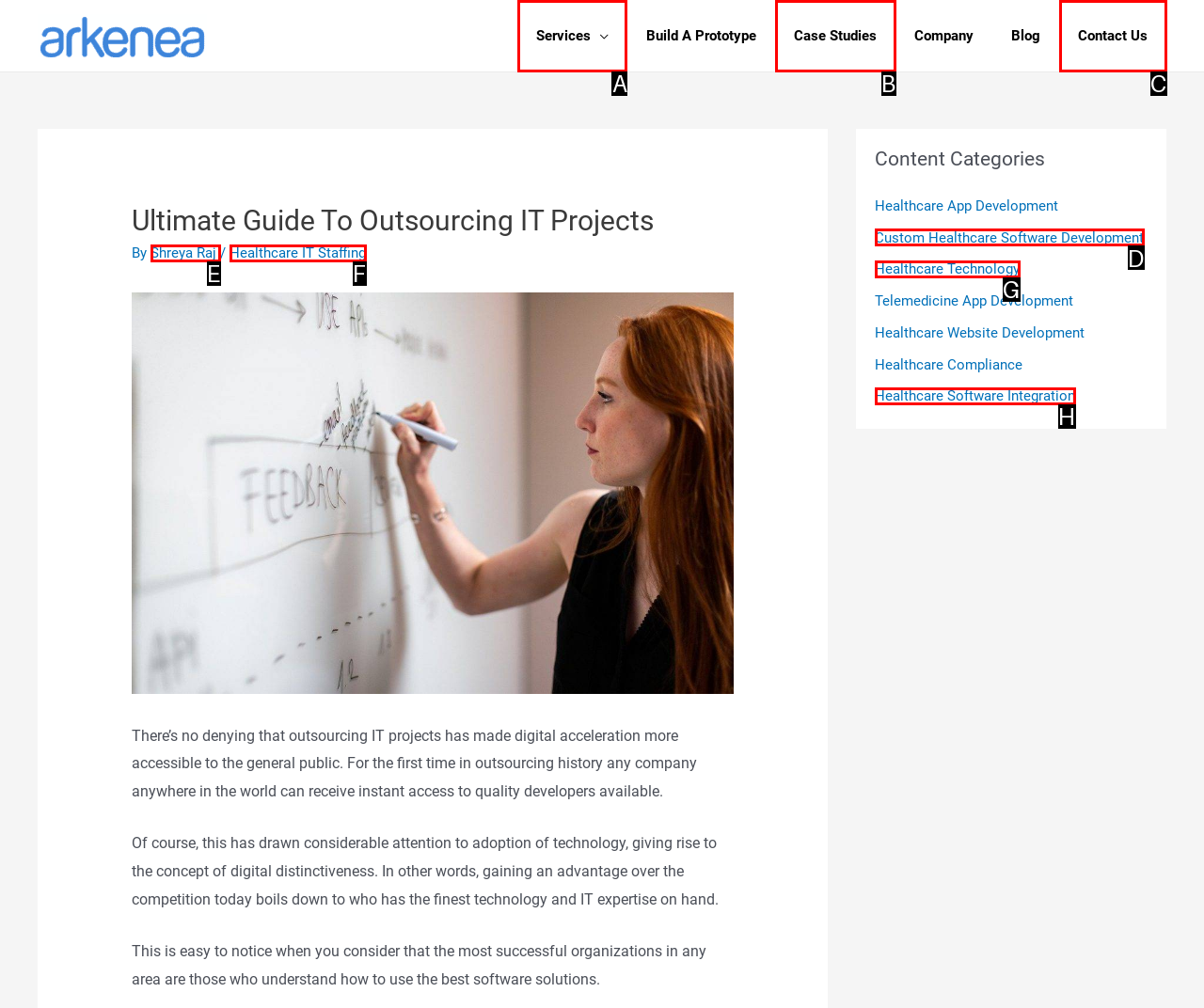Point out which HTML element you should click to fulfill the task: Click the NoonanLance link.
Provide the option's letter from the given choices.

None